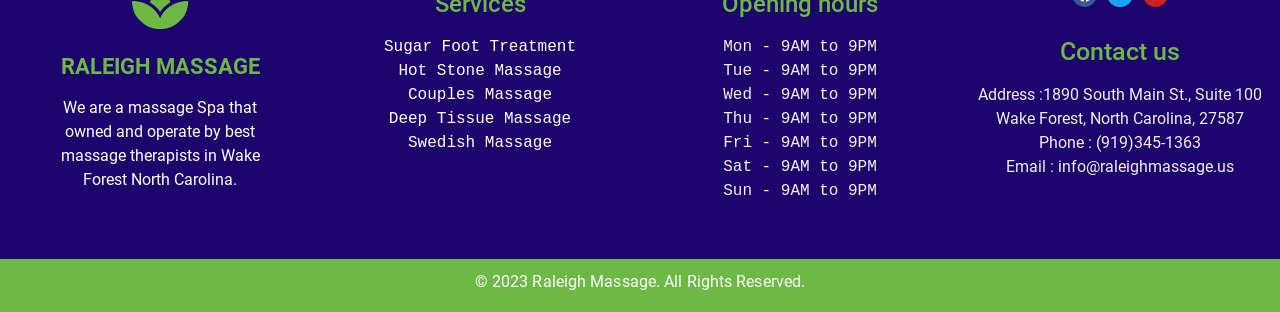What type of business is this?
We need a detailed and exhaustive answer to the question. Please elaborate.

Based on the heading 'RALEIGH MASSAGE' and the static text 'We are a massage Spa that owned and operate by best massage therapists in Wake Forest North Carolina.', it can be inferred that this is a massage spa business.